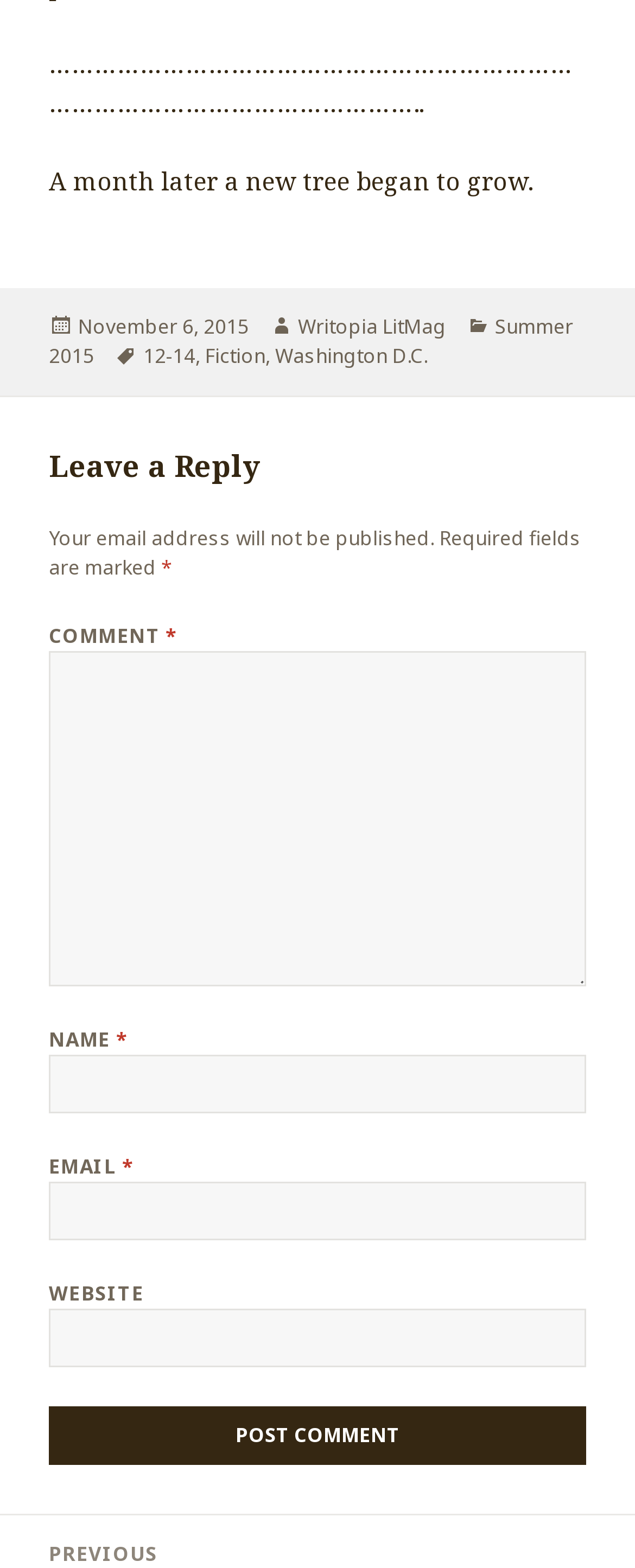What is the required information to post a comment?
Provide a comprehensive and detailed answer to the question.

I found the required information to post a comment by looking at the labels next to the textboxes, which have asterisks (*) indicating that they are required, and the labels are 'NAME', 'EMAIL', and 'COMMENT'.